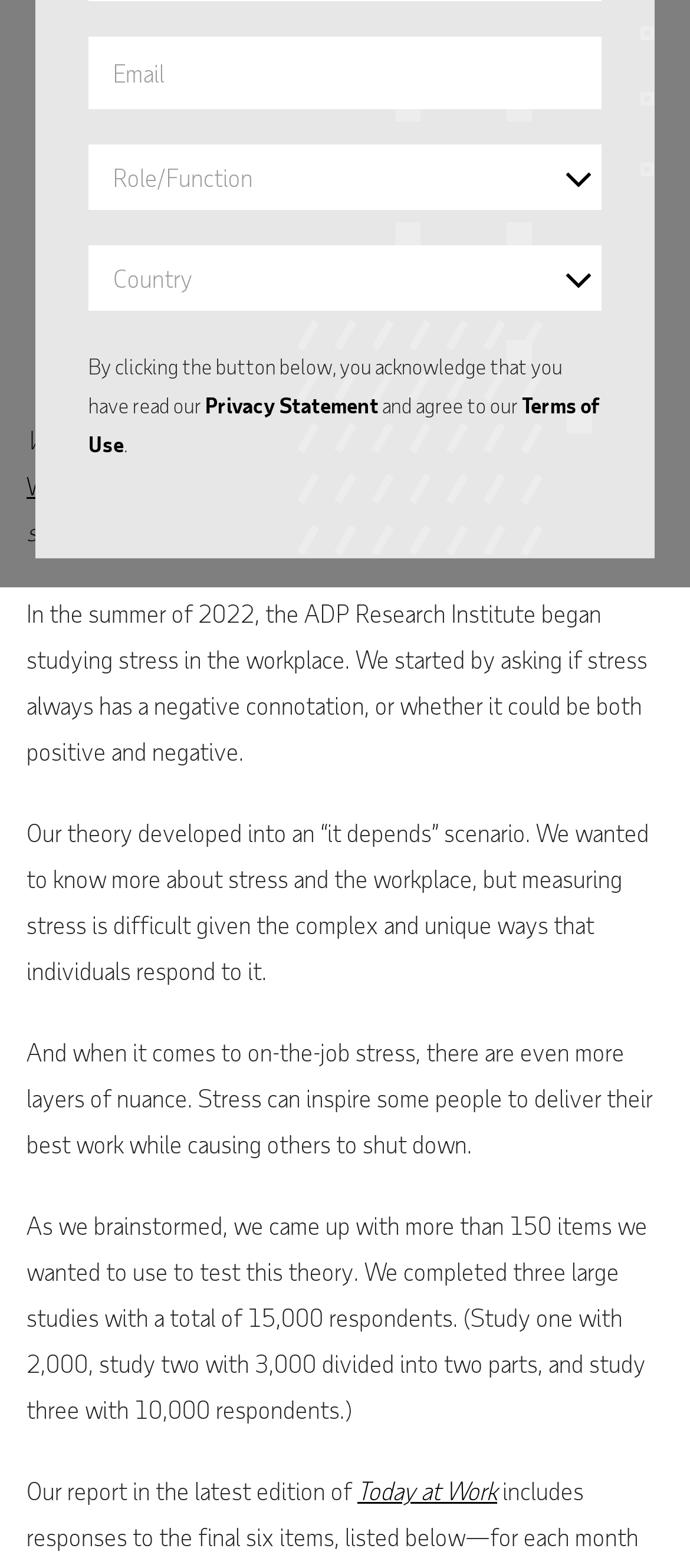Please determine the bounding box coordinates for the element with the description: "privacy".

[0.19, 0.441, 0.292, 0.456]